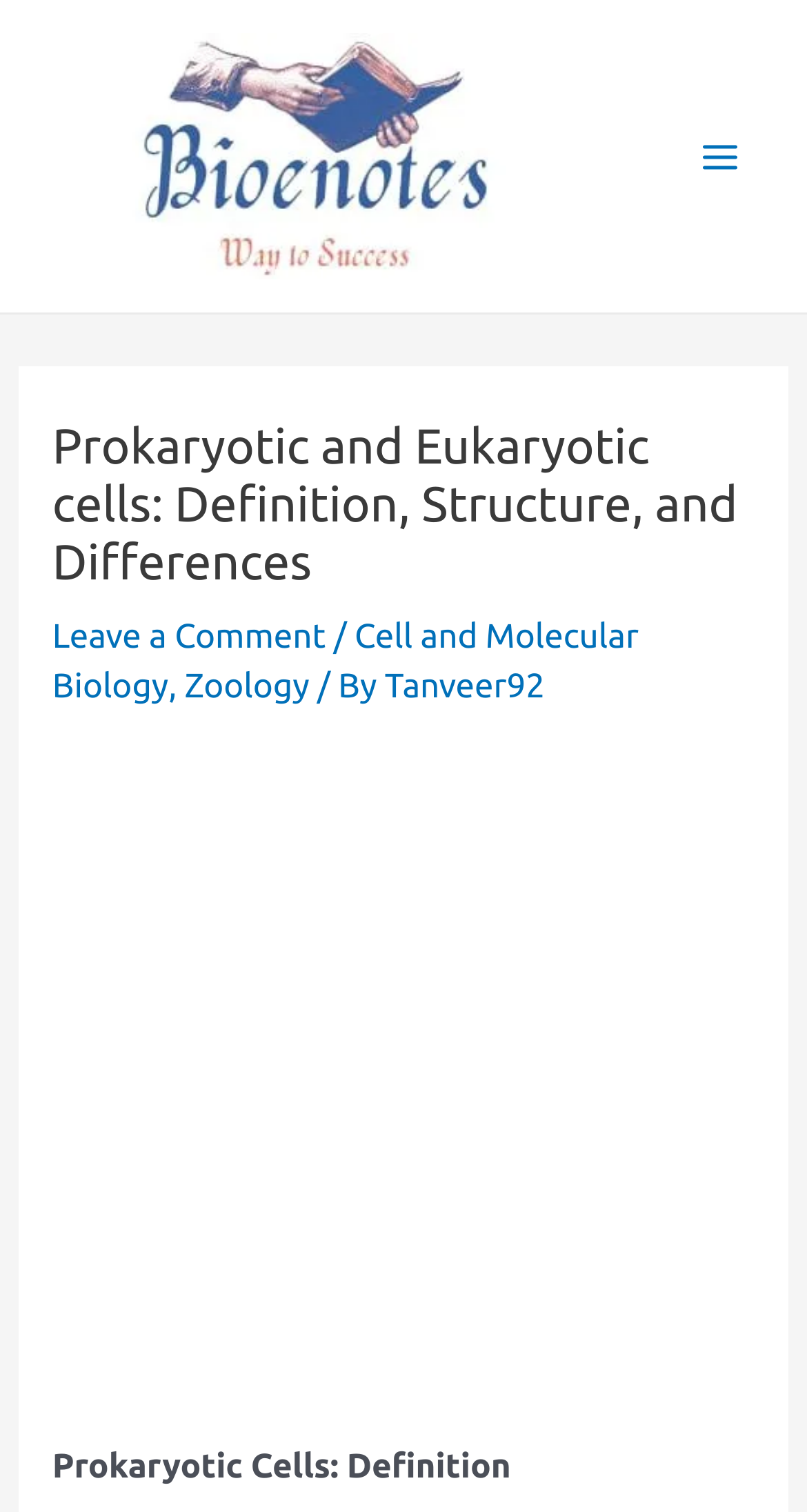What is the name of the website?
Answer the question with a single word or phrase derived from the image.

Bio eNotes